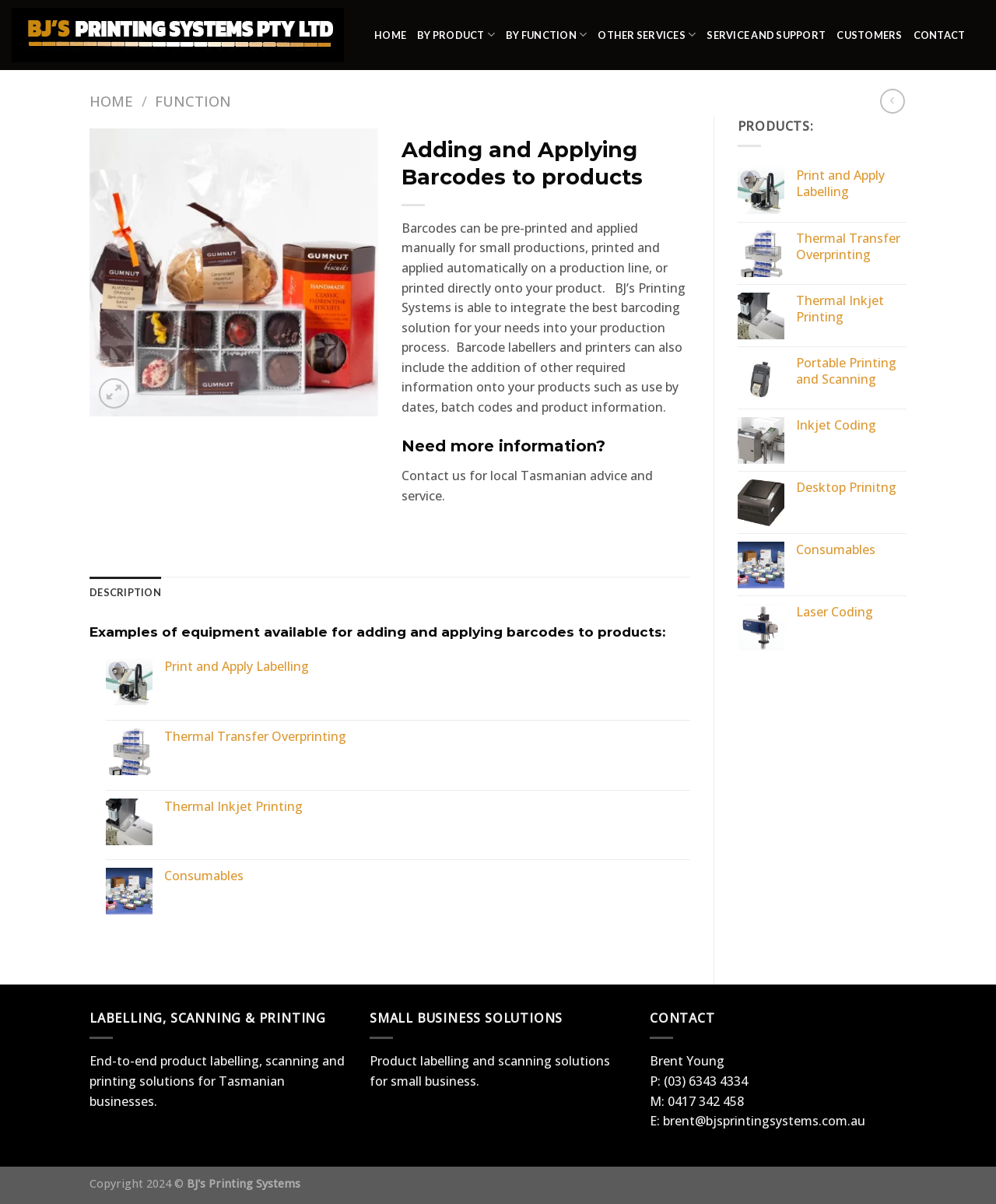Could you indicate the bounding box coordinates of the region to click in order to complete this instruction: "Go to CONTACT".

[0.917, 0.015, 0.969, 0.043]